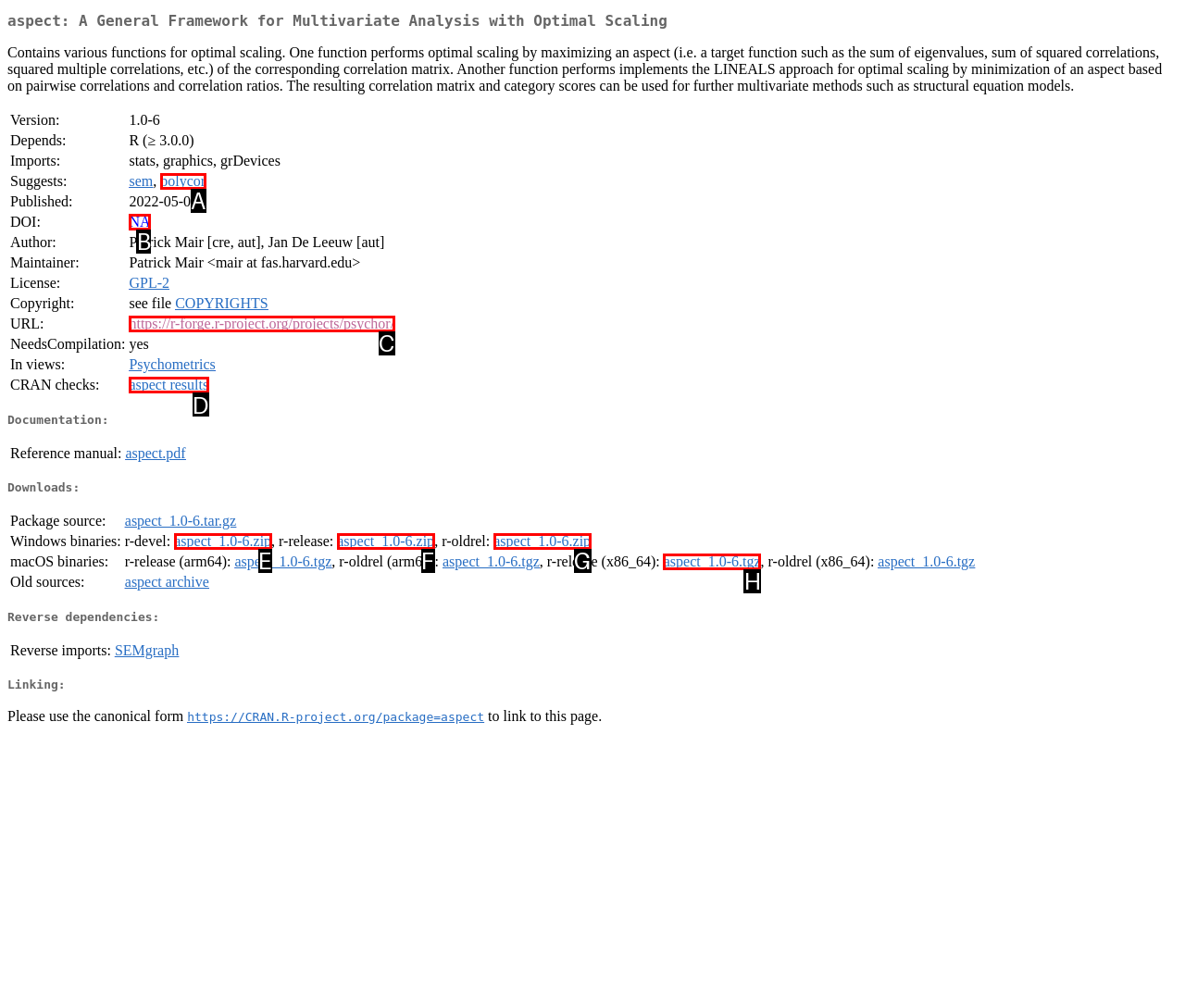Determine the right option to click to perform this task: Check CRAN checks
Answer with the correct letter from the given choices directly.

D